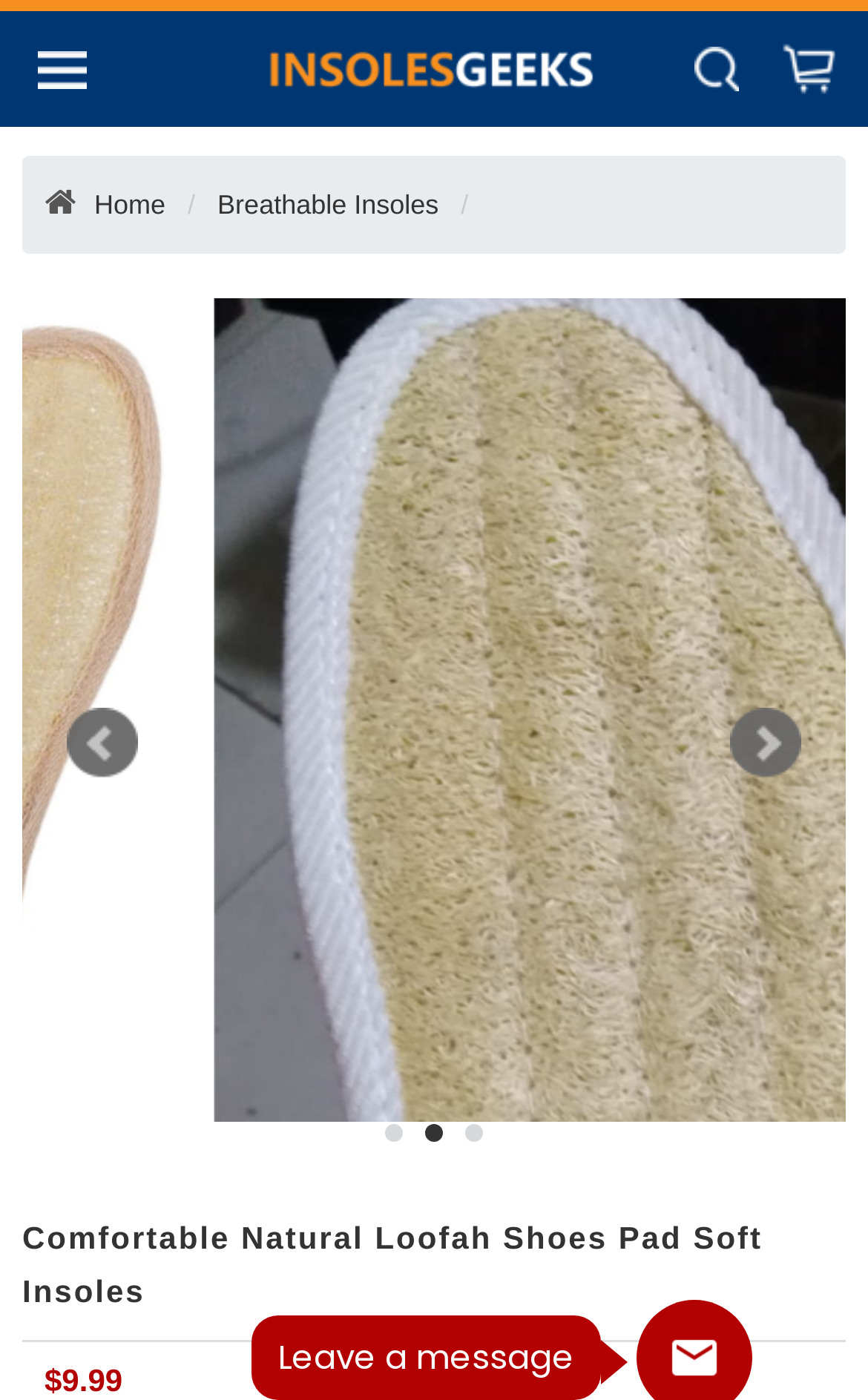Are there any navigation buttons? Look at the image and give a one-word or short phrase answer.

Yes